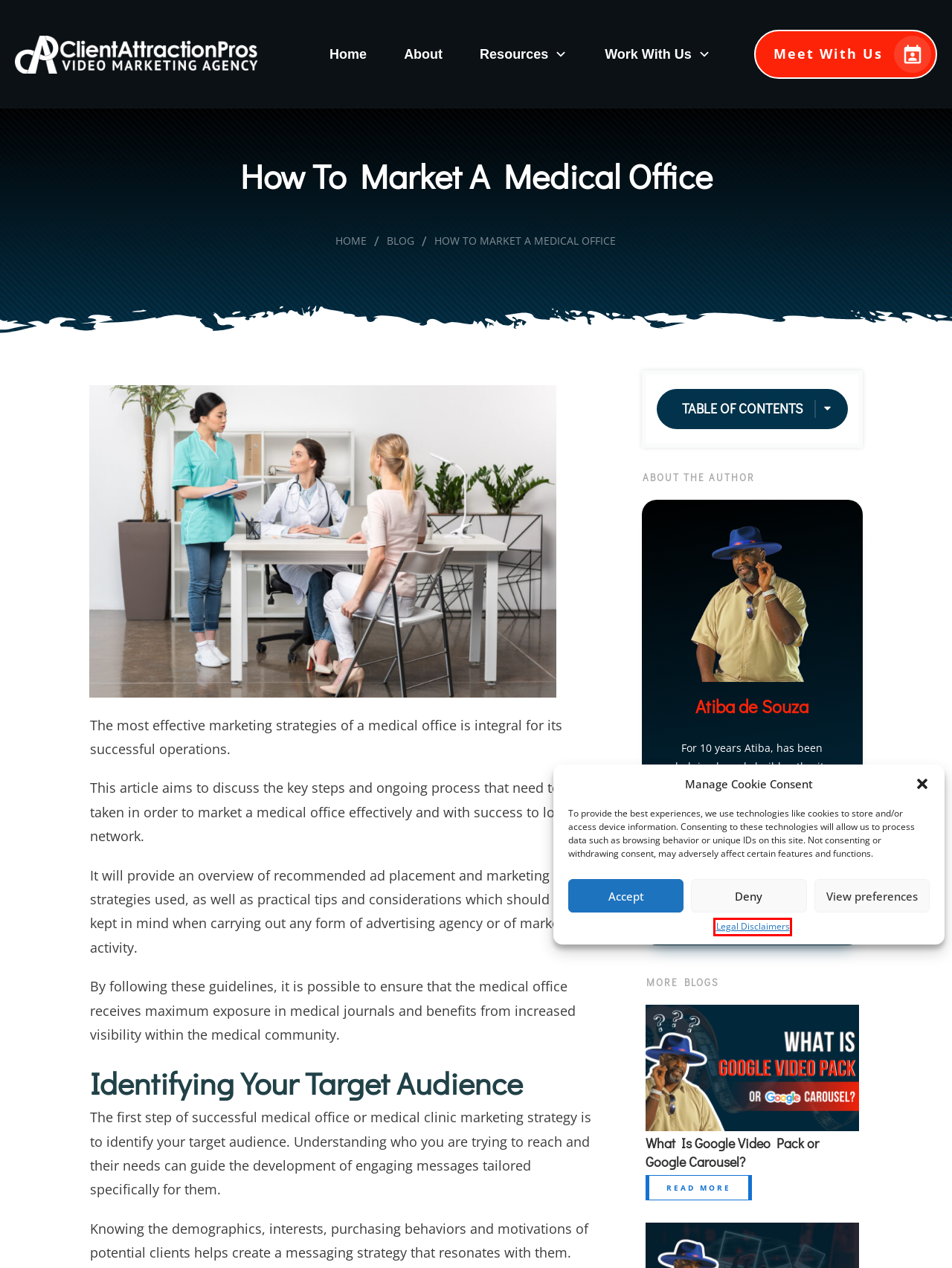You have a screenshot showing a webpage with a red bounding box highlighting an element. Choose the webpage description that best fits the new webpage after clicking the highlighted element. The descriptions are:
A. What Is Google Video Pack or Google Carousel?
B. Blog
C. About
D. Home
E. Contact
F. Meet With Us
G. Work With Us
H. Legal Disclaimers

H